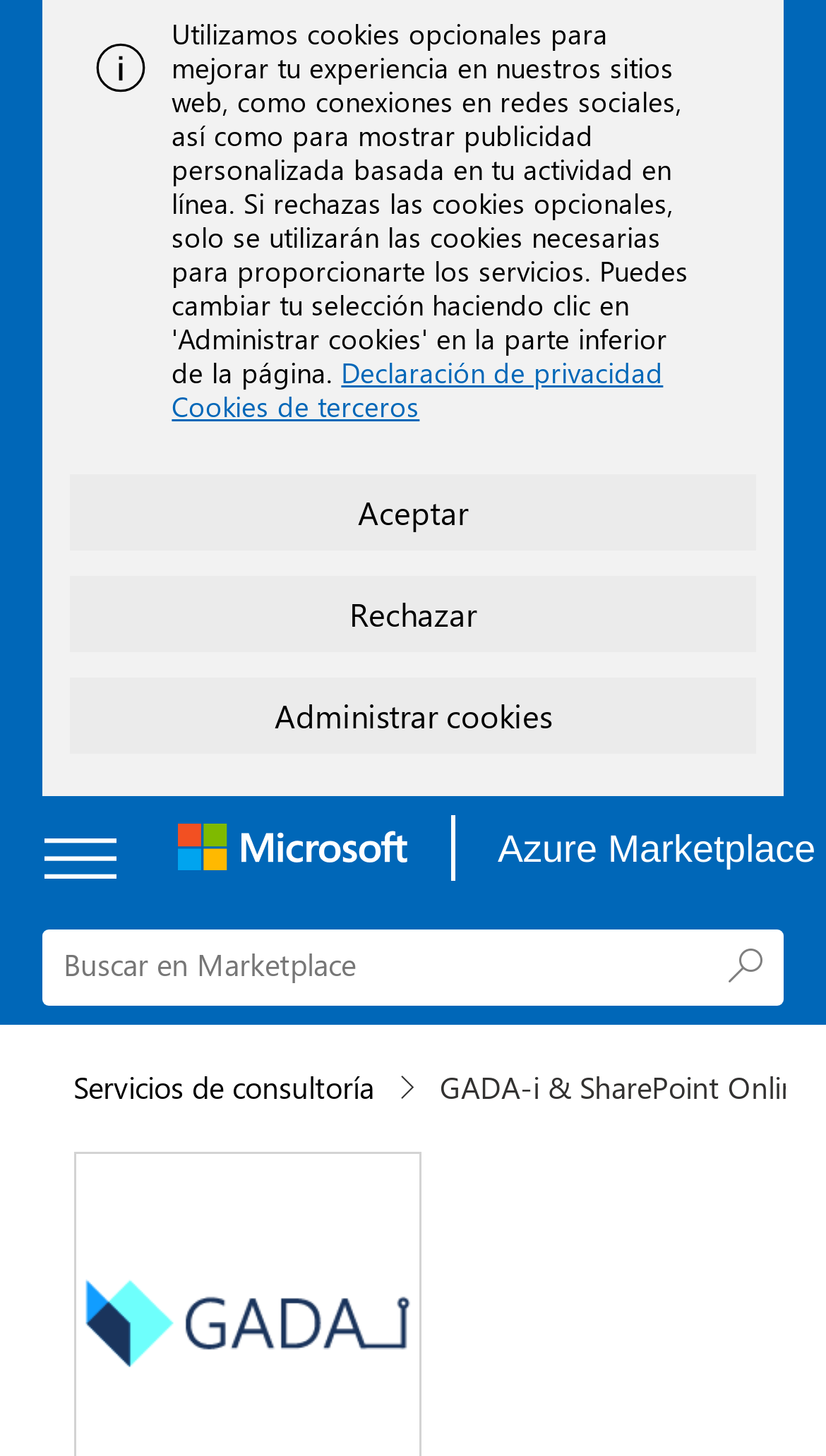Predict the bounding box of the UI element that fits this description: "parent_node: Azure Marketplace aria-label="Microsoft"".

[0.19, 0.553, 0.521, 0.611]